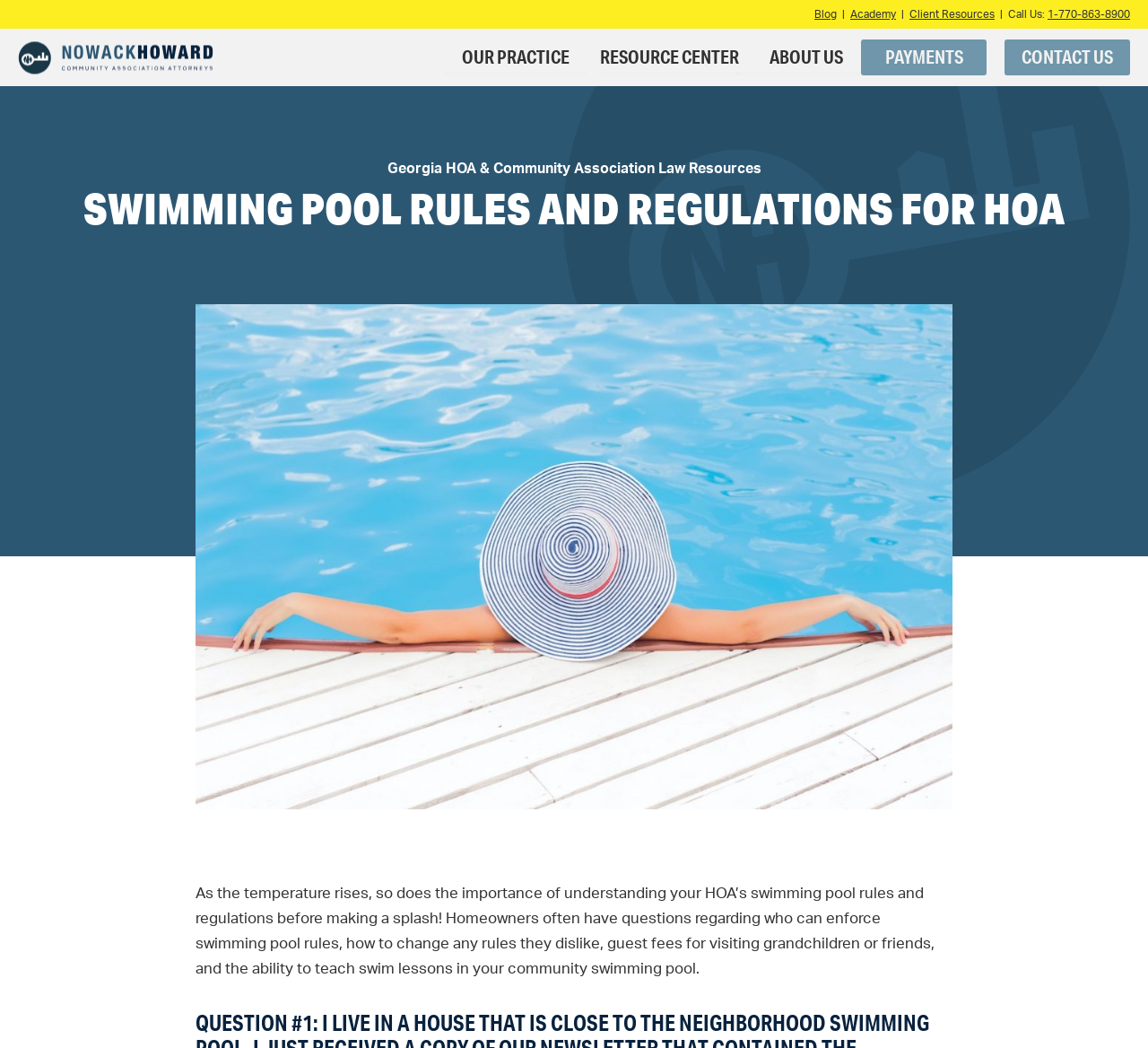Find the bounding box coordinates for the area that must be clicked to perform this action: "Click the 'Blog' link".

[0.709, 0.009, 0.729, 0.019]